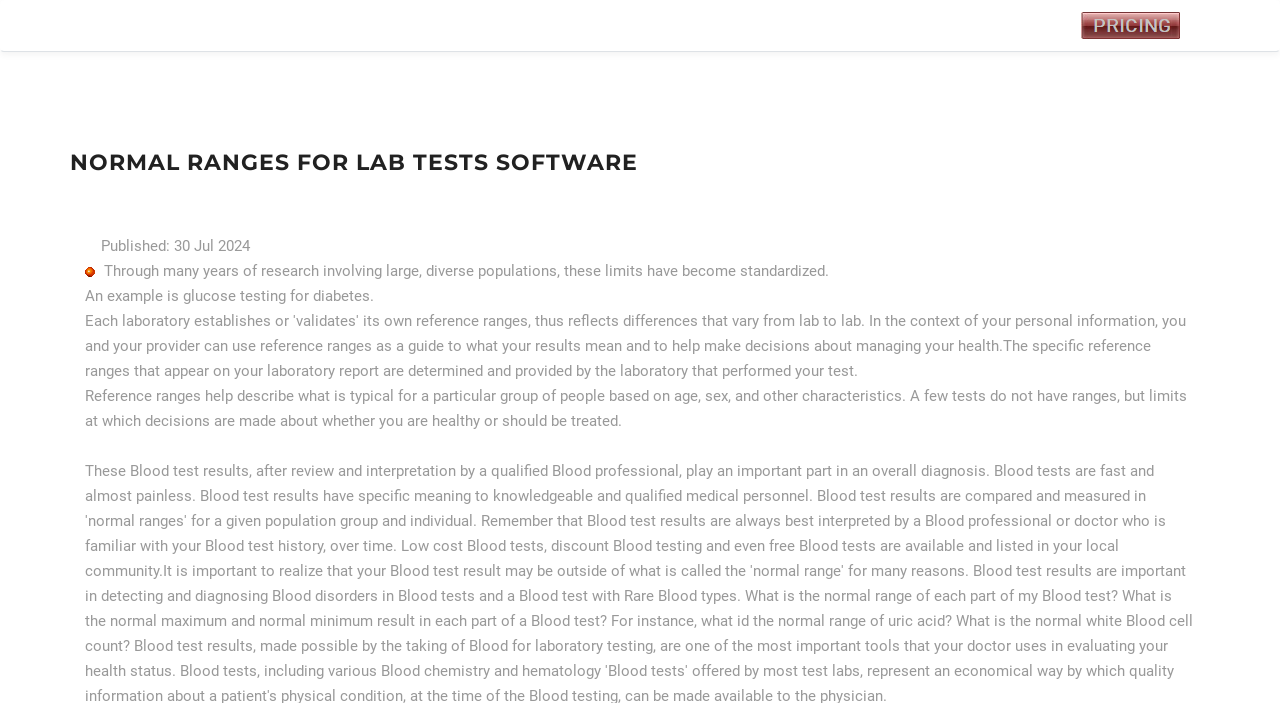Please predict the bounding box coordinates (top-left x, top-left y, bottom-right x, bottom-right y) for the UI element in the screenshot that fits the description: Registered User Login

[0.702, 0.016, 0.837, 0.057]